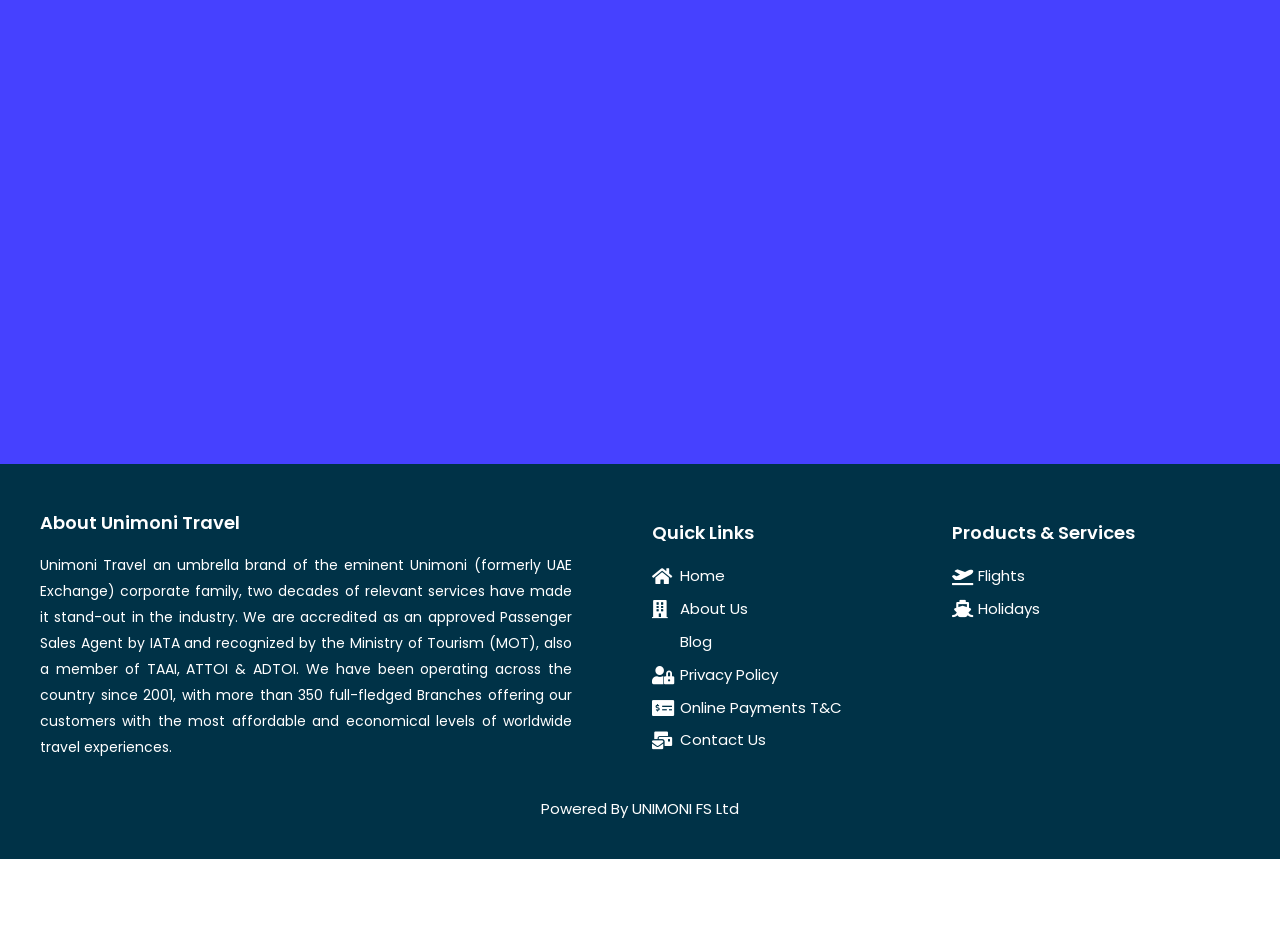Identify the bounding box coordinates for the UI element described as: "Online Payments T&C". The coordinates should be provided as four floats between 0 and 1: [left, top, right, bottom].

[0.509, 0.739, 0.728, 0.768]